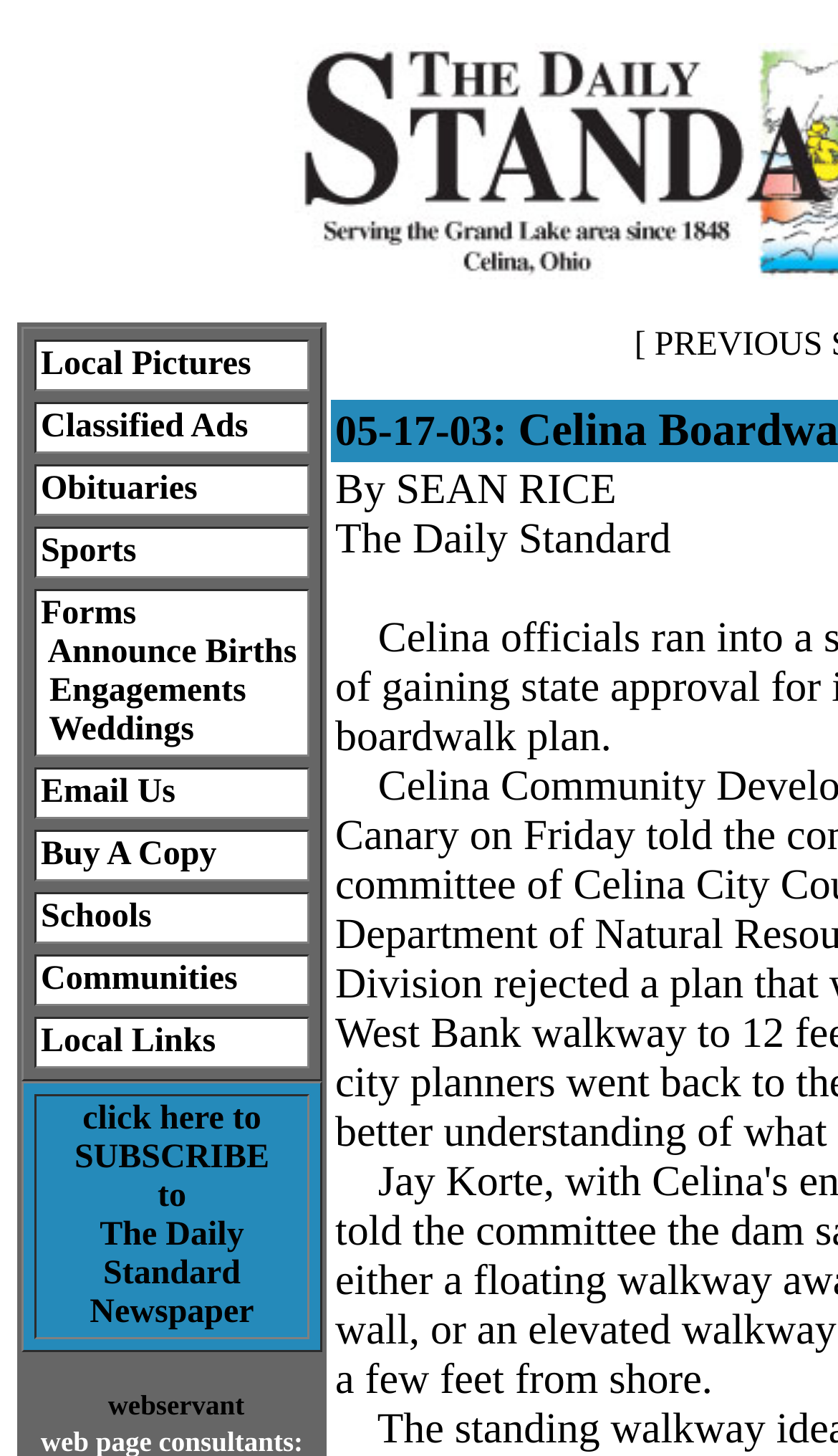Using the information in the image, could you please answer the following question in detail:
What is the purpose of the 'click here to SUBSCRIBE' link?

The 'click here to SUBSCRIBE' link is part of a LayoutTableCell, and its purpose is to allow users to subscribe to The Daily Standard Newspaper, as indicated by the link text.